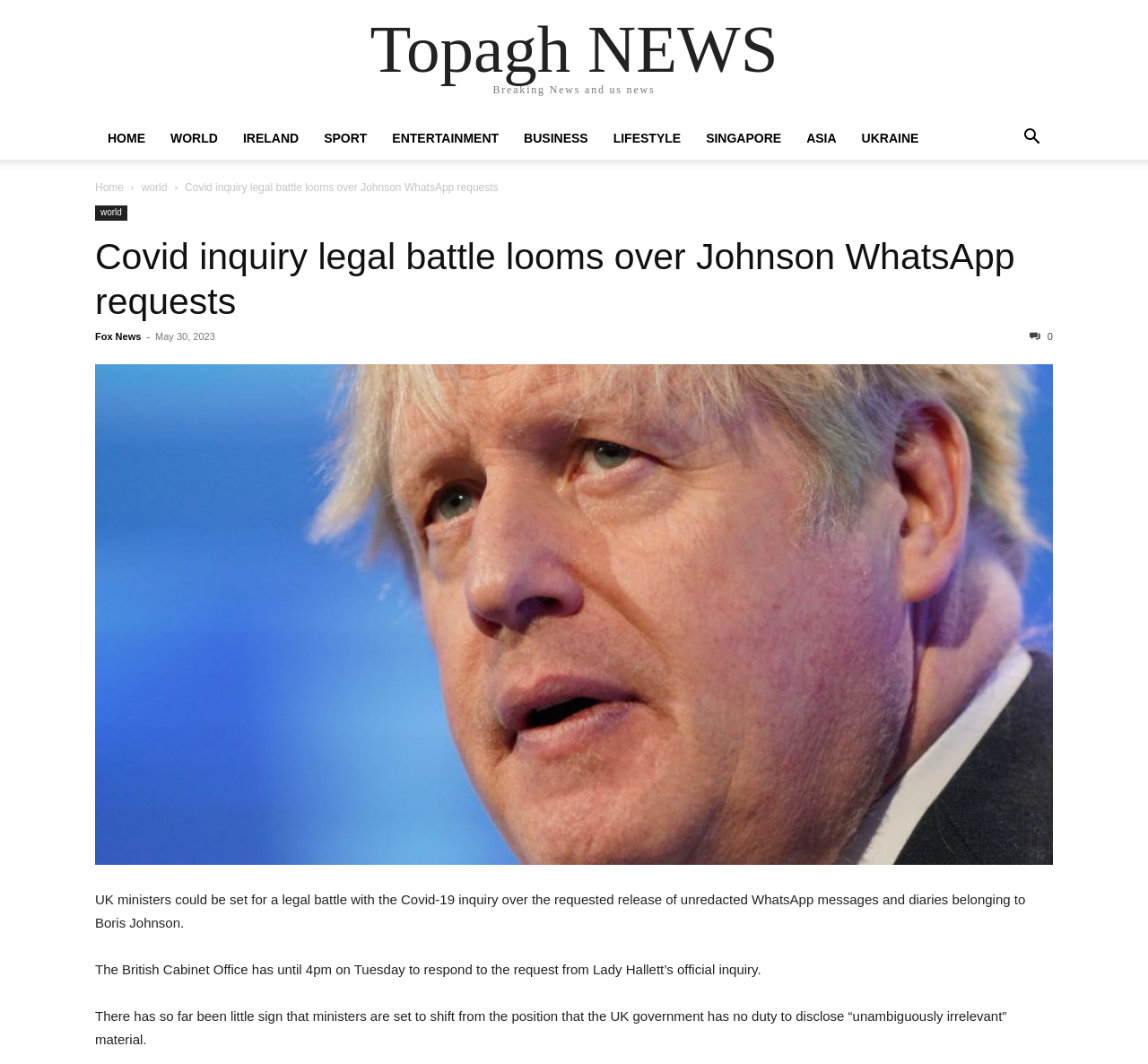Determine the bounding box coordinates of the clickable element to achieve the following action: 'Visit Fox News website'. Provide the coordinates as four float values between 0 and 1, formatted as [left, top, right, bottom].

[0.083, 0.311, 0.123, 0.321]